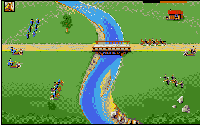What is crossing the river?
From the image, provide a succinct answer in one word or a short phrase.

A wooden bridge